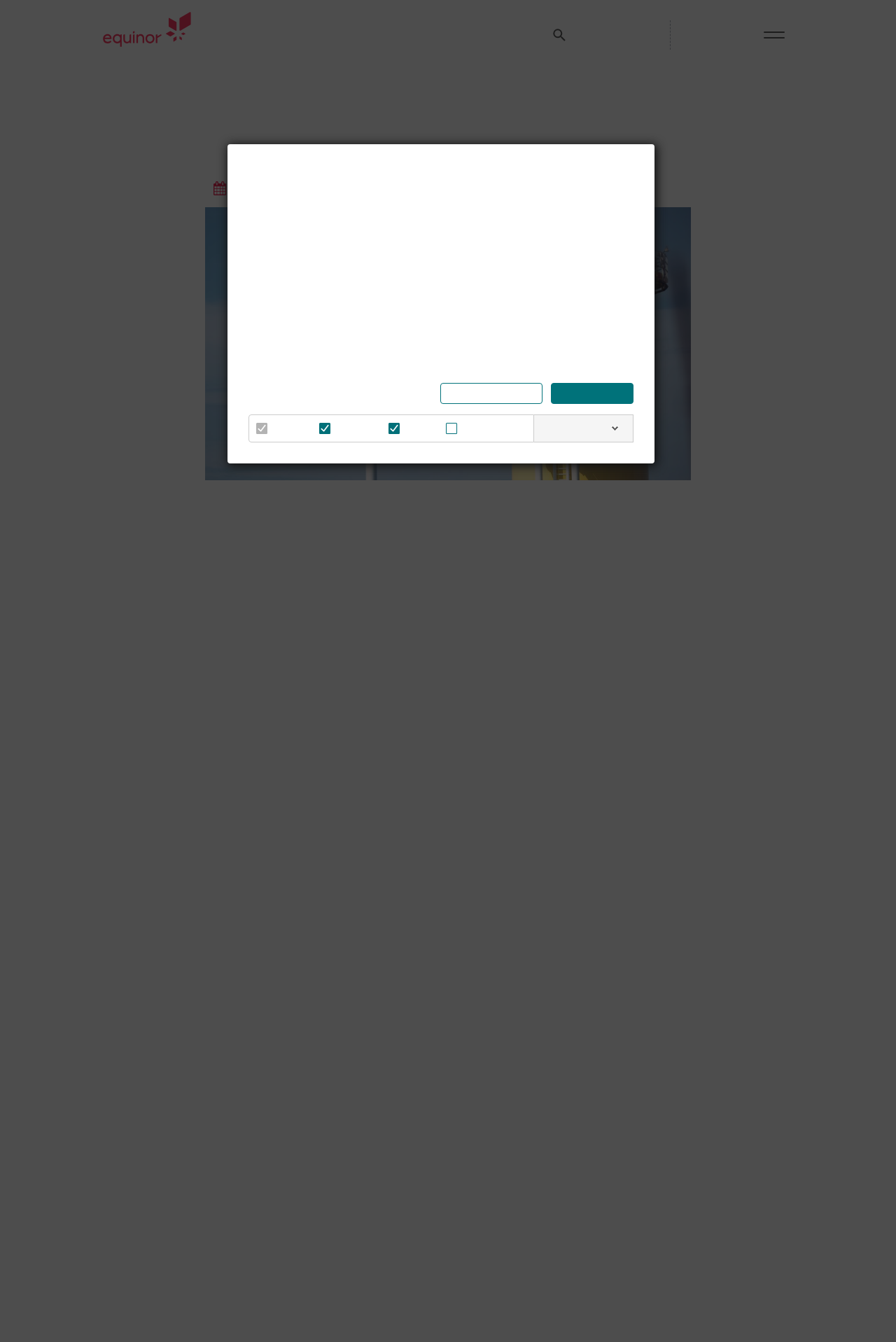What is the headline of the webpage?

CPIH and Equinor sign cooperation agreement on offshore wind